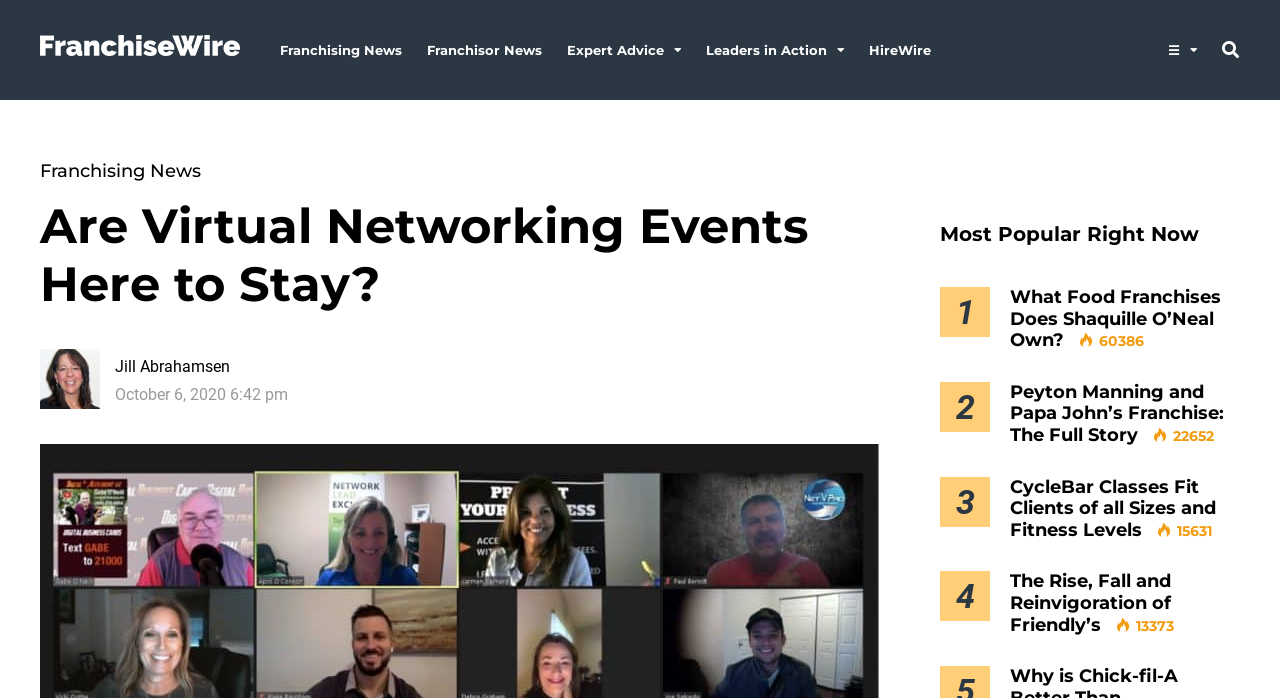Kindly determine the bounding box coordinates for the area that needs to be clicked to execute this instruction: "Click the VIEW CART link".

None